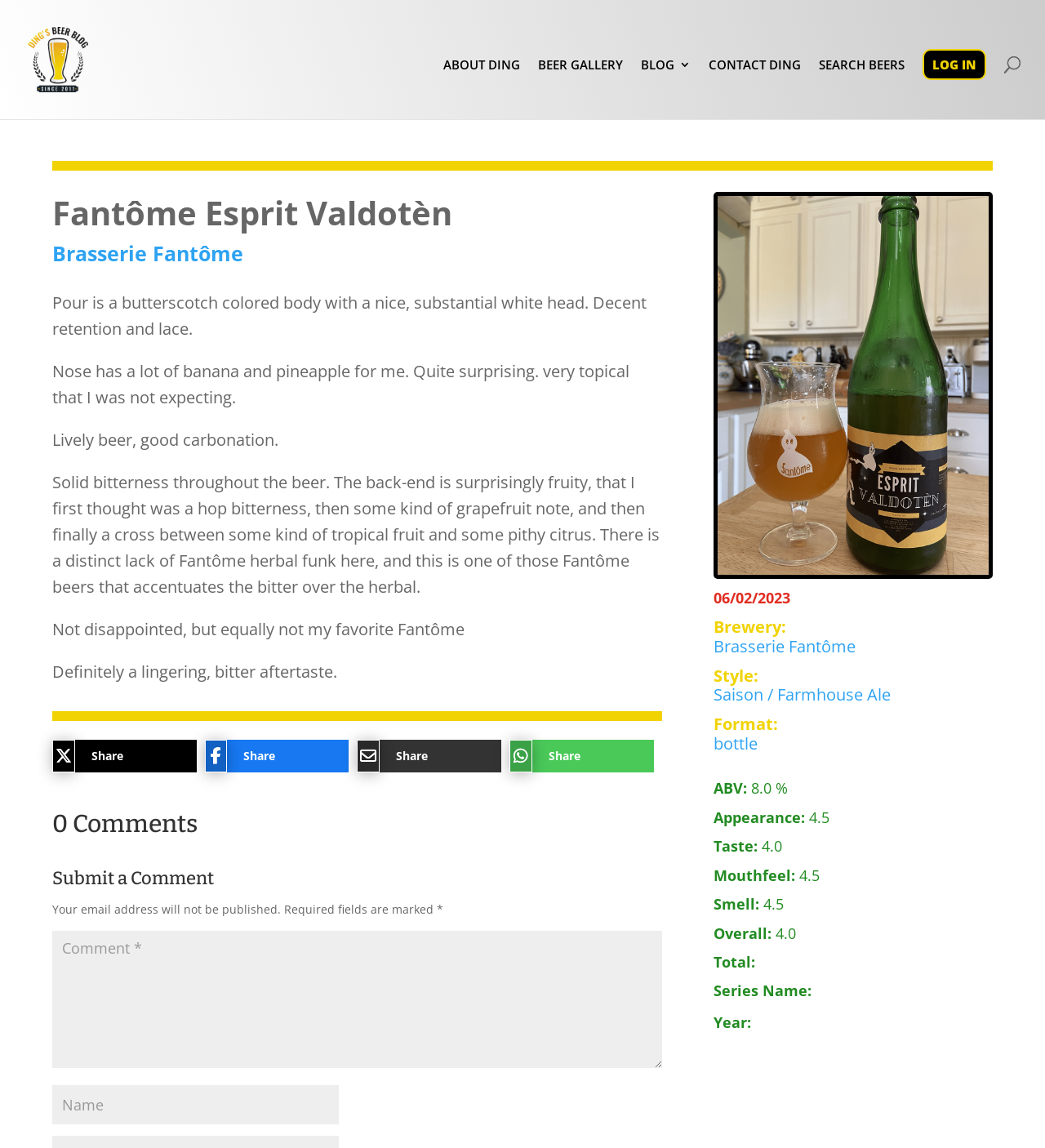Identify the bounding box coordinates of the element to click to follow this instruction: 'Click on the 'LOG IN' link'. Ensure the coordinates are four float values between 0 and 1, provided as [left, top, right, bottom].

[0.883, 0.043, 0.944, 0.07]